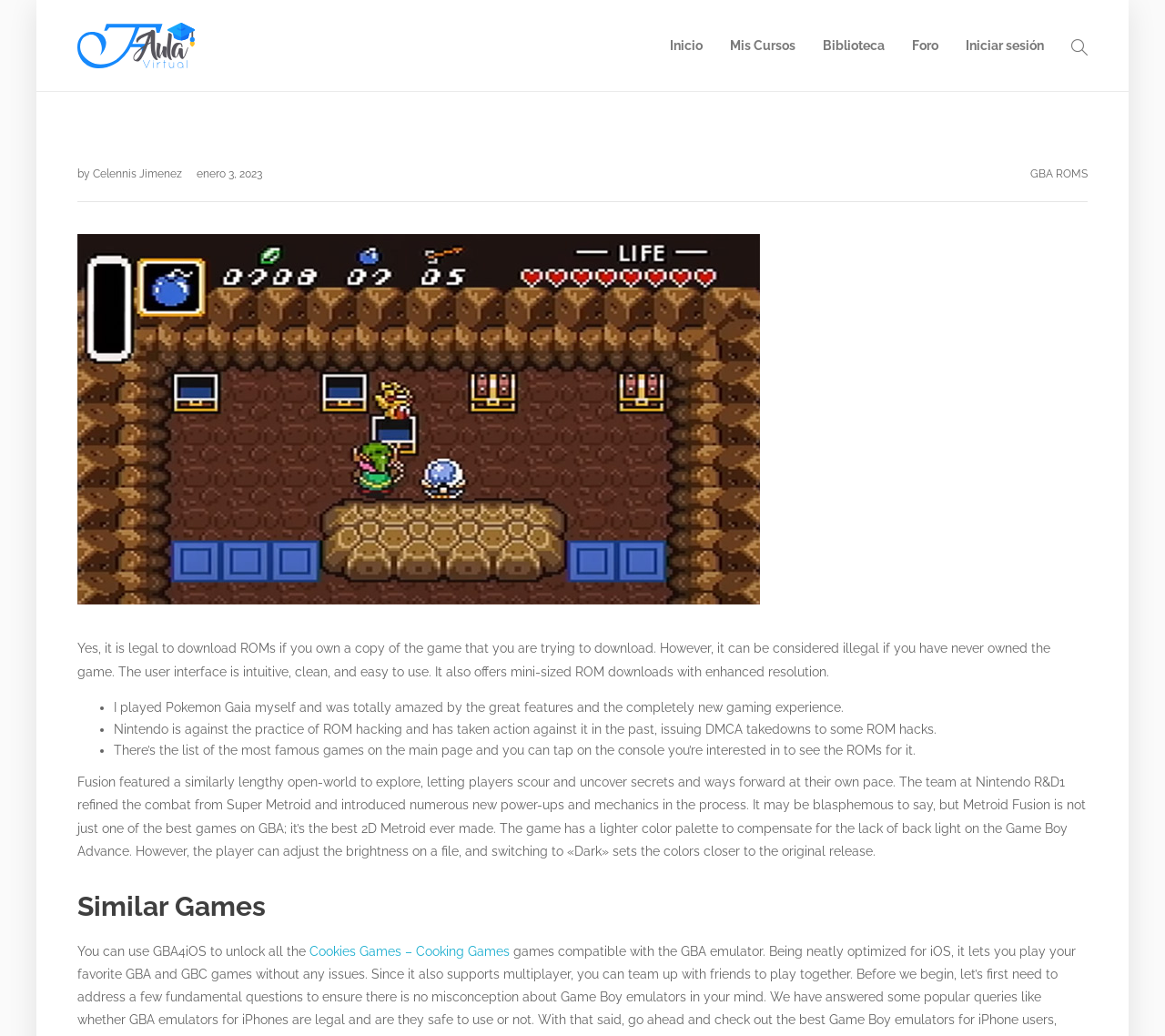Can you find the bounding box coordinates for the element that needs to be clicked to execute this instruction: "Go to Biblioteca"? The coordinates should be given as four float numbers between 0 and 1, i.e., [left, top, right, bottom].

[0.706, 0.0, 0.759, 0.088]